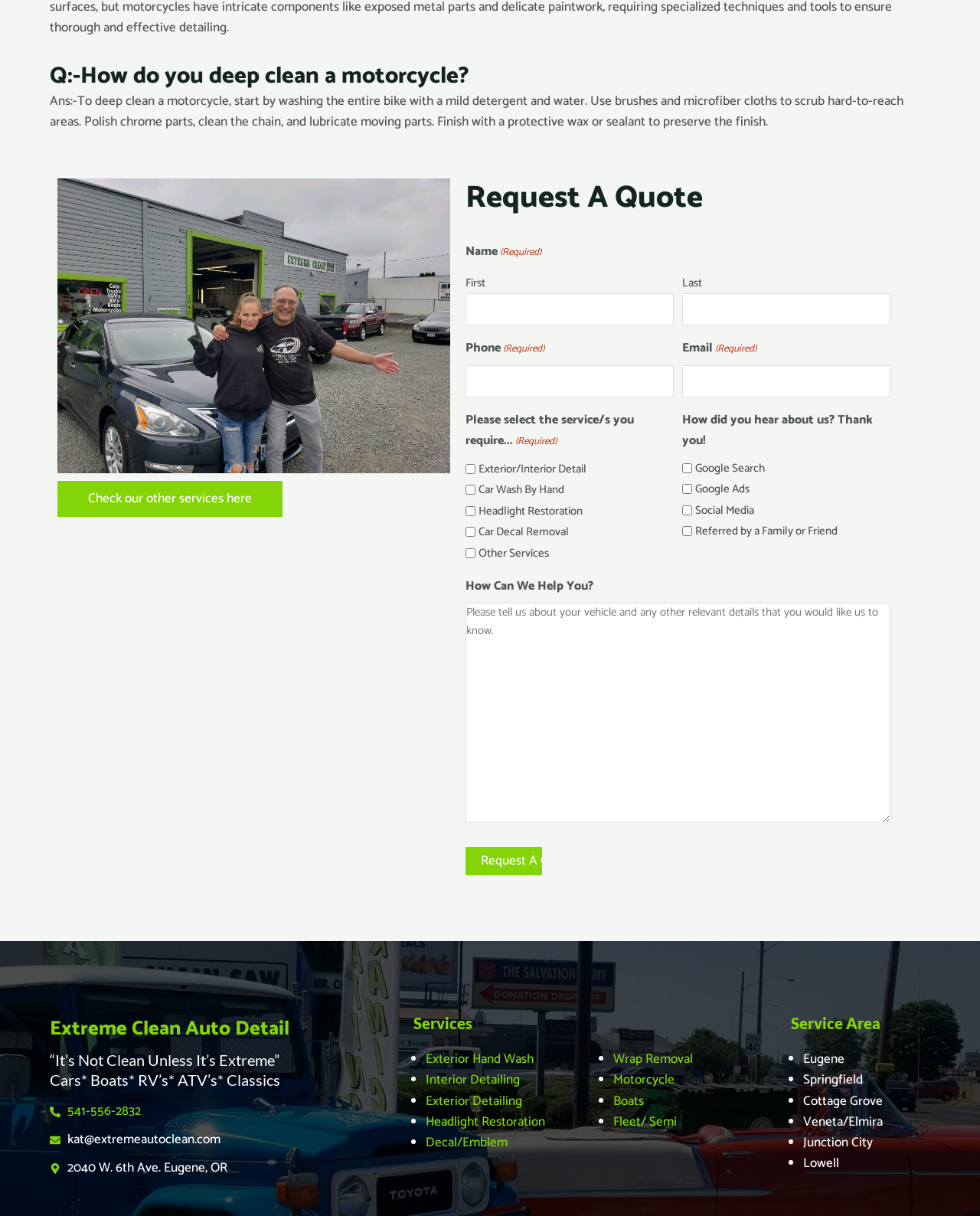Refer to the image and offer a detailed explanation in response to the question: What is the address of the company?

The address of the company is obtained from the link element '2040 W. 6th Ave. Eugene, OR' located at the bottom of the webpage.